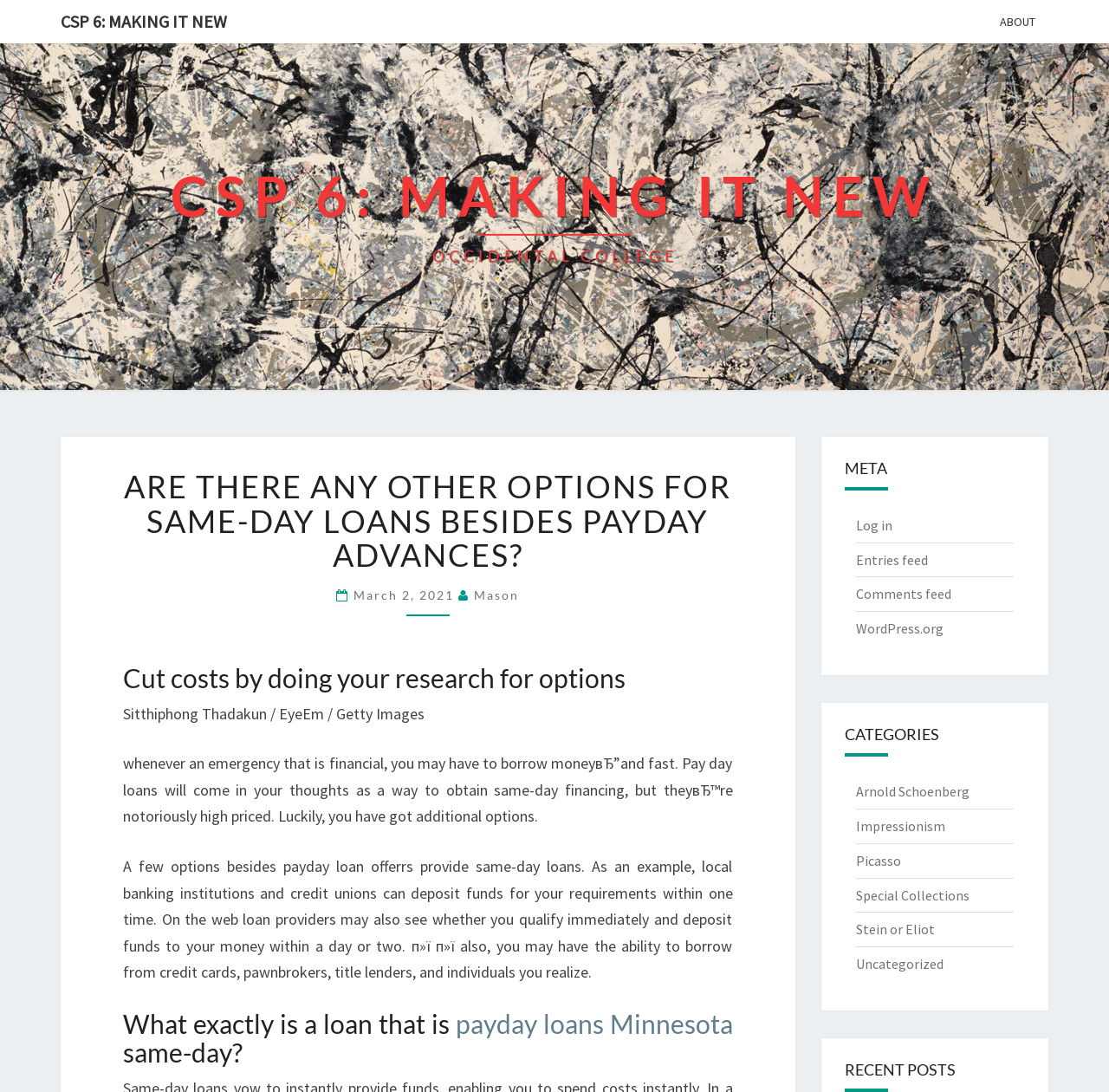Please mark the bounding box coordinates of the area that should be clicked to carry out the instruction: "Log in to the website".

[0.771, 0.473, 0.804, 0.489]